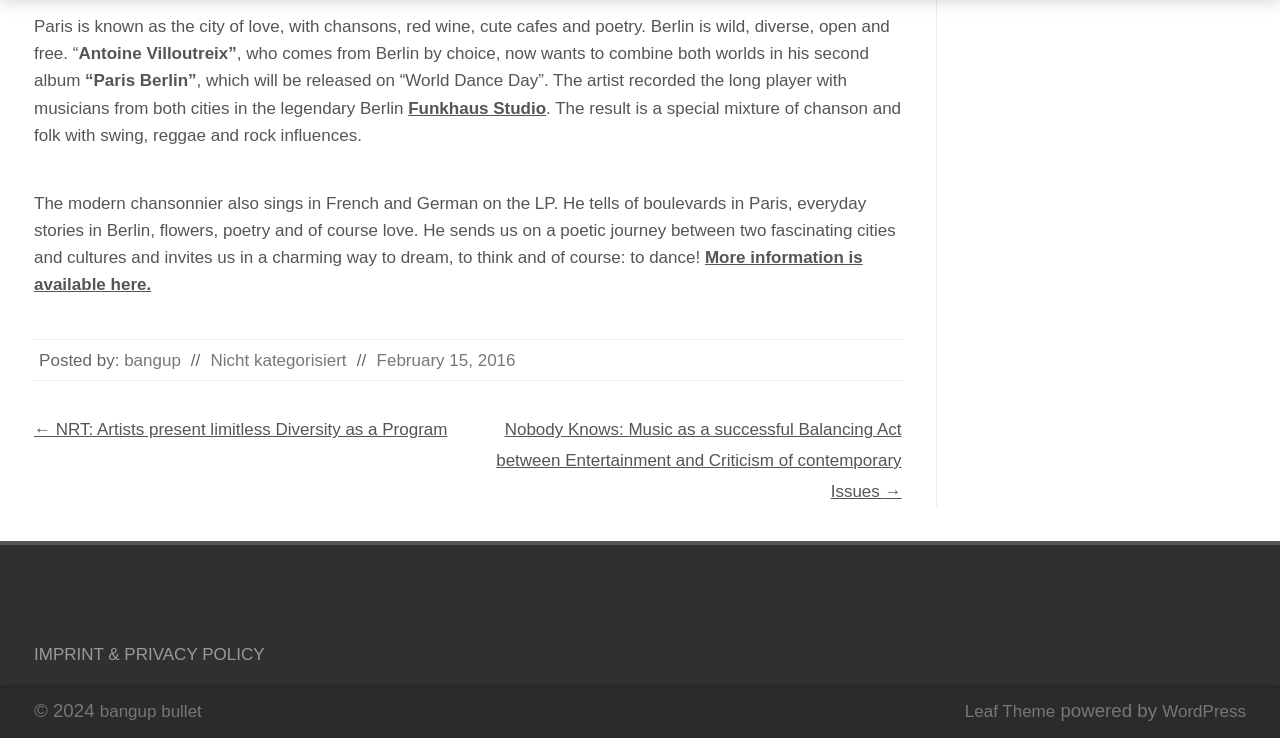Identify the bounding box coordinates of the clickable region to carry out the given instruction: "Visit the Funkhaus Studio website".

[0.319, 0.134, 0.427, 0.159]